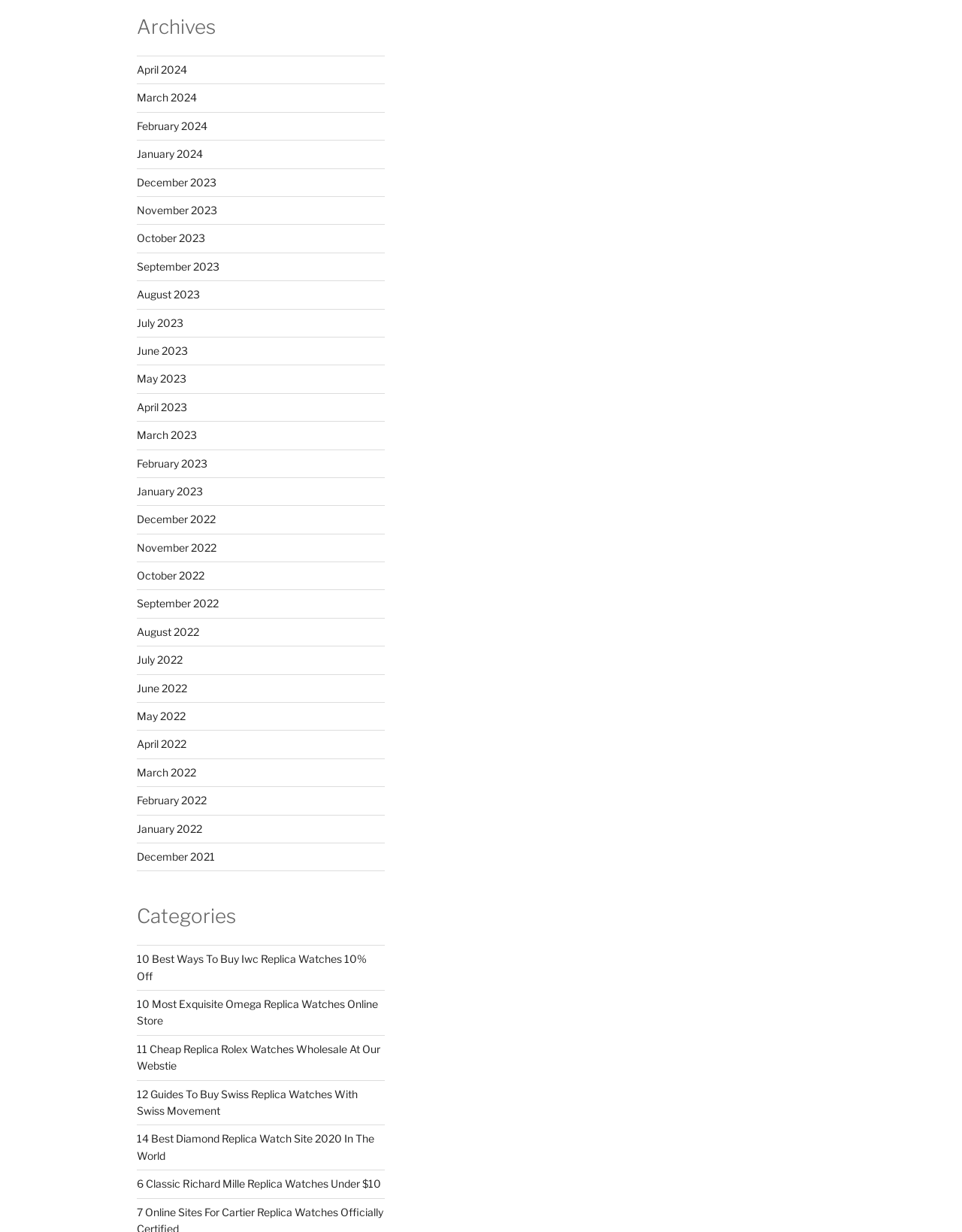Please identify the bounding box coordinates of the element's region that should be clicked to execute the following instruction: "Browse December 2022 archives". The bounding box coordinates must be four float numbers between 0 and 1, i.e., [left, top, right, bottom].

[0.142, 0.416, 0.224, 0.427]